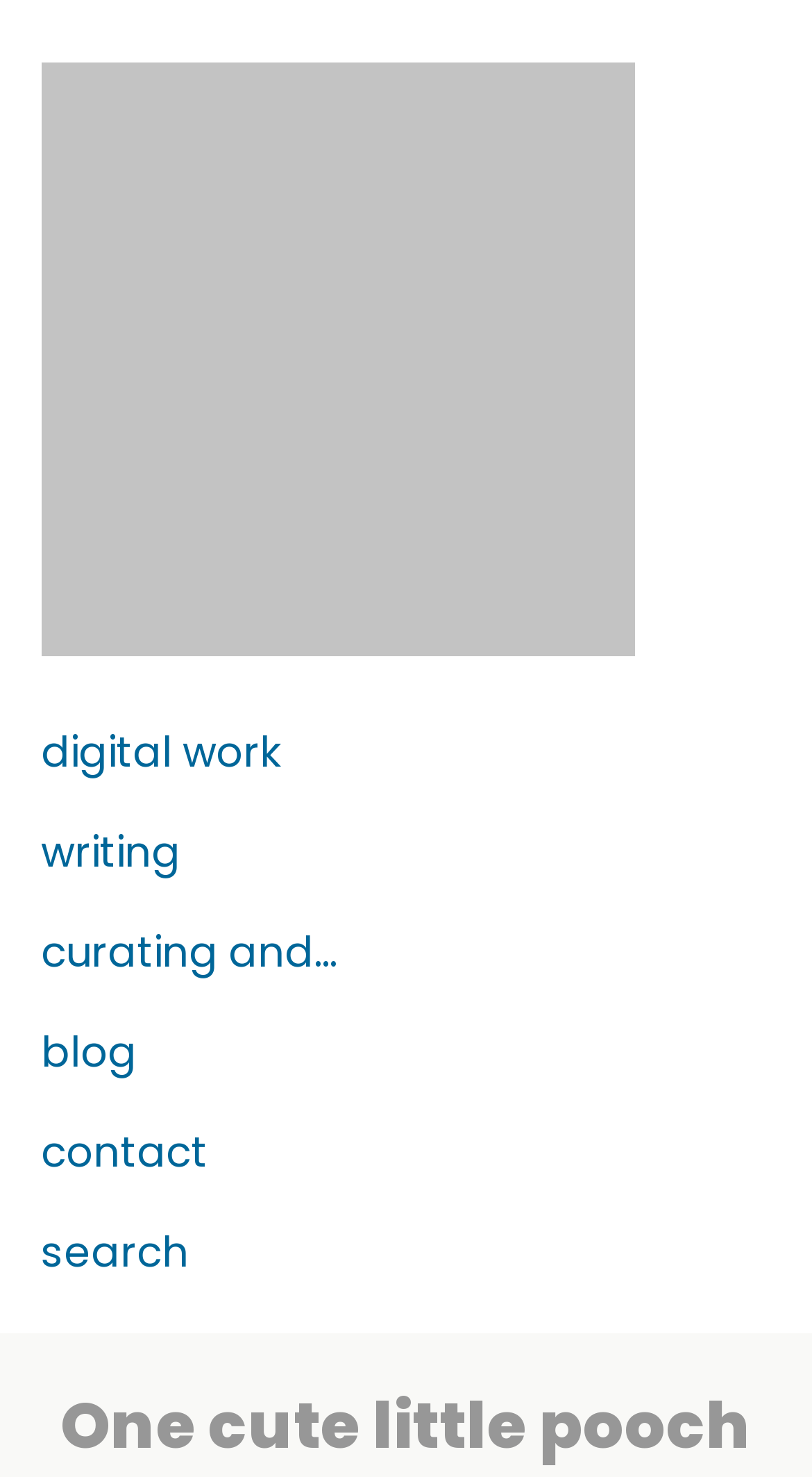What is the purpose of the search box?
Offer a detailed and exhaustive answer to the question.

I inferred this answer by looking at the search box element with the text 'Search for:', which suggests that the search box is used to search for content on the webpage.